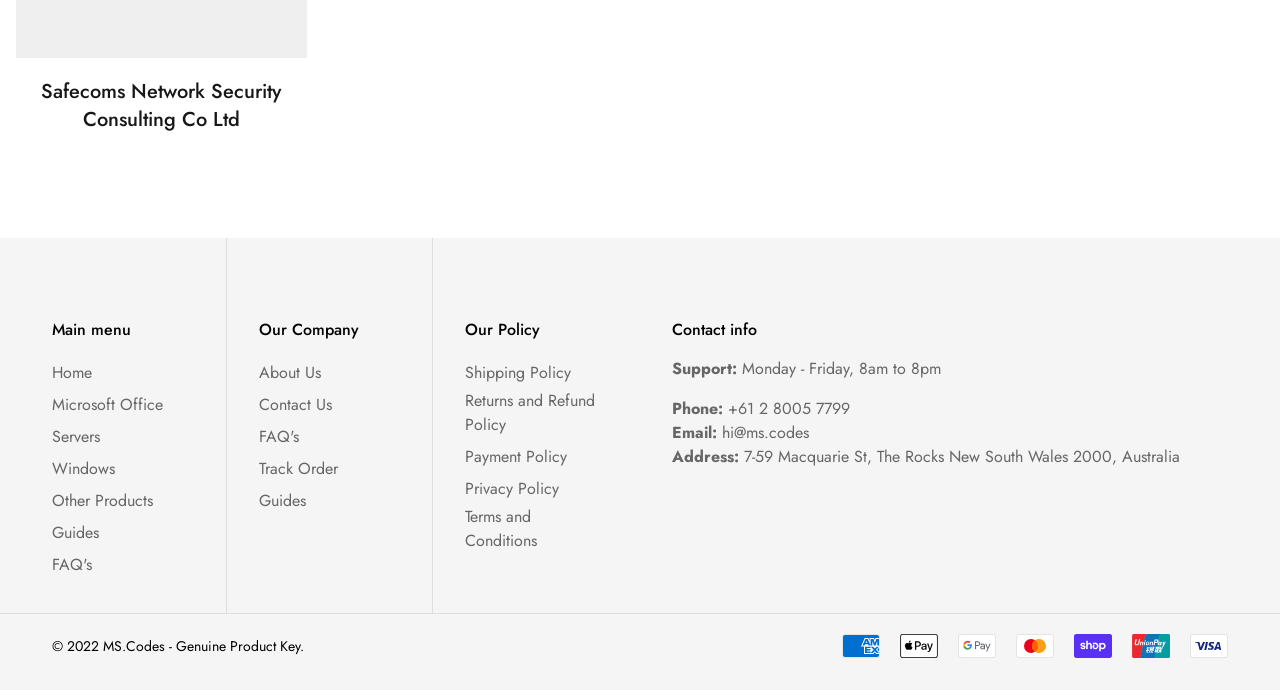Point out the bounding box coordinates of the section to click in order to follow this instruction: "Click on About Us".

[0.202, 0.524, 0.251, 0.558]